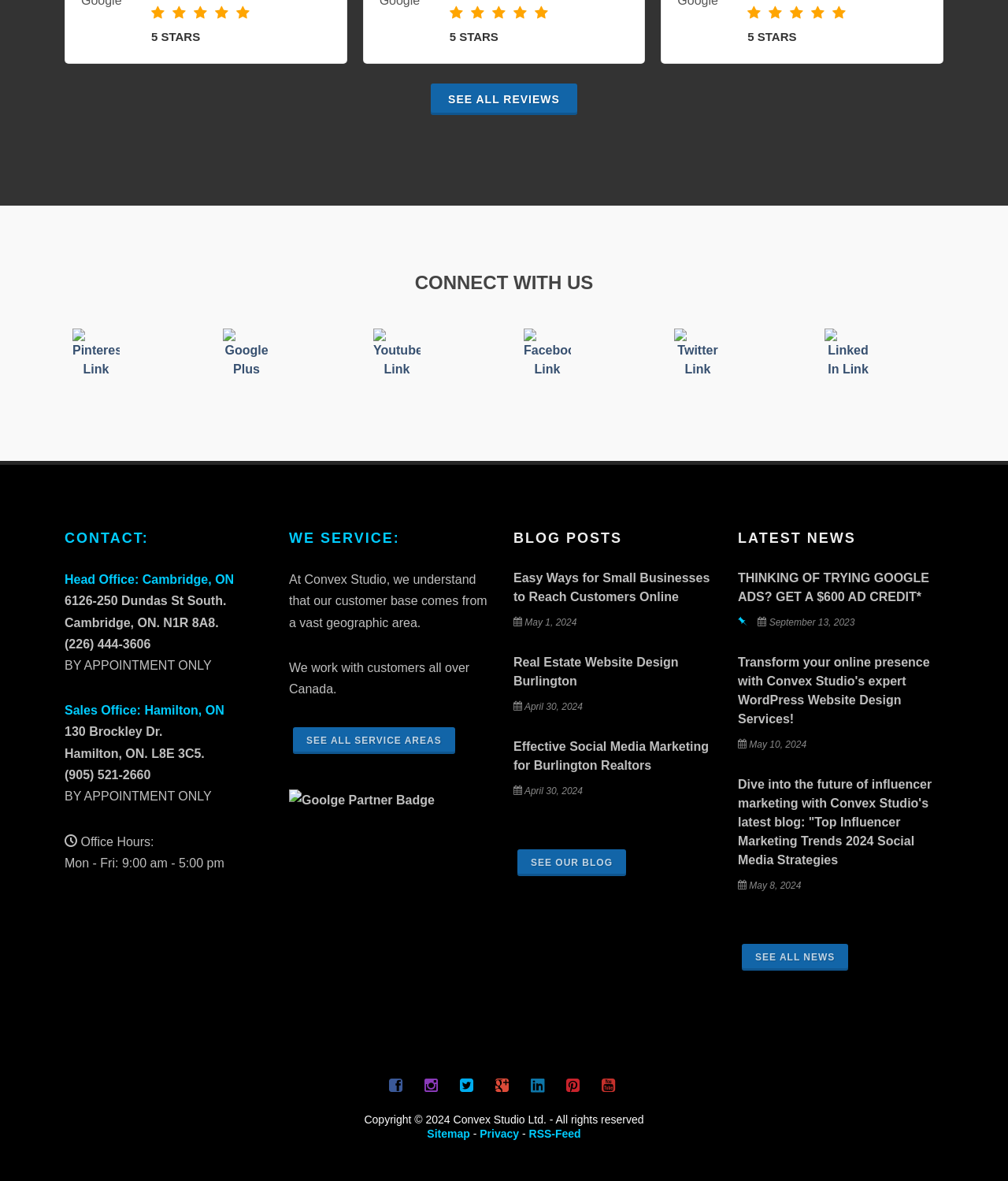Can you identify the bounding box coordinates of the clickable region needed to carry out this instruction: 'Check the latest news'? The coordinates should be four float numbers within the range of 0 to 1, stated as [left, top, right, bottom].

[0.732, 0.484, 0.922, 0.511]